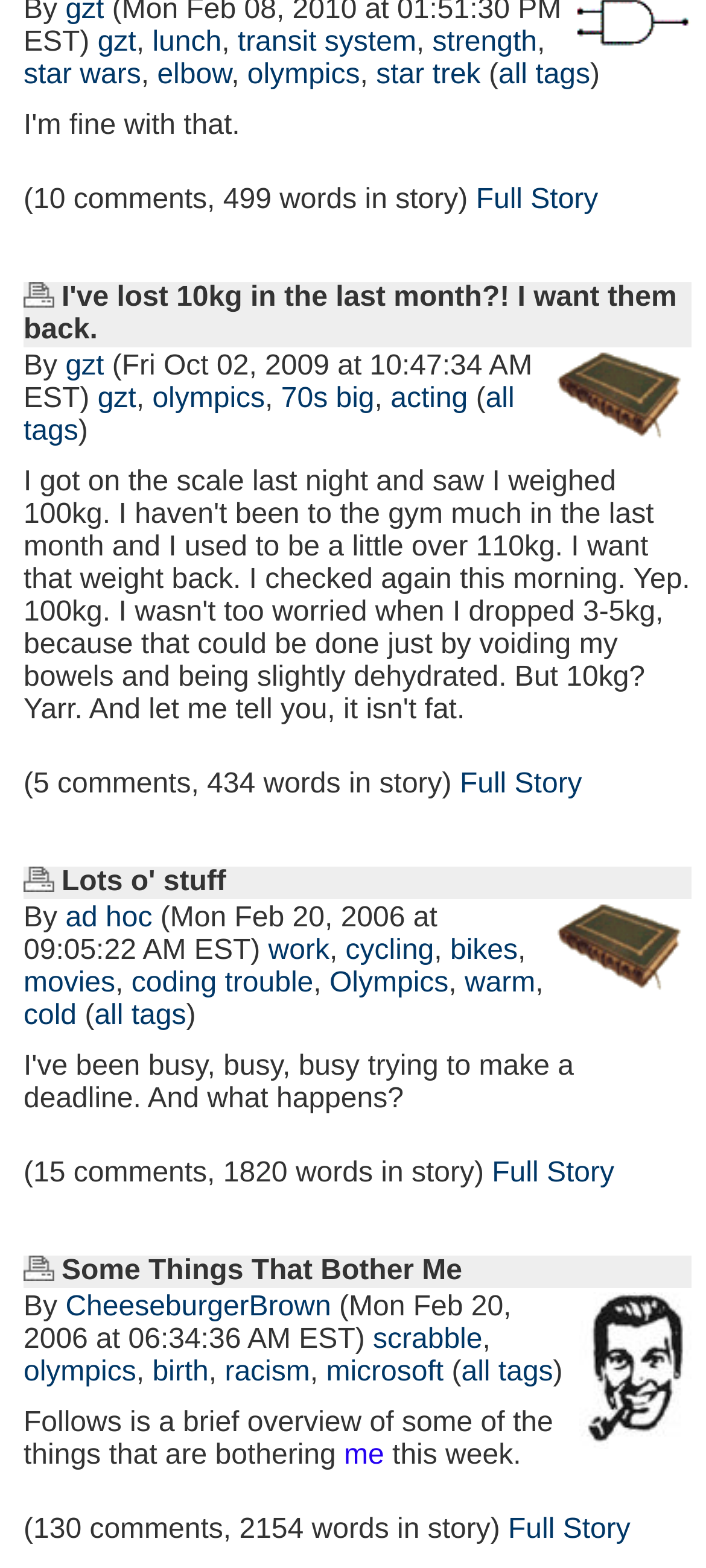Using the webpage screenshot, locate the HTML element that fits the following description and provide its bounding box: "Advertising Art in Magazines".

None